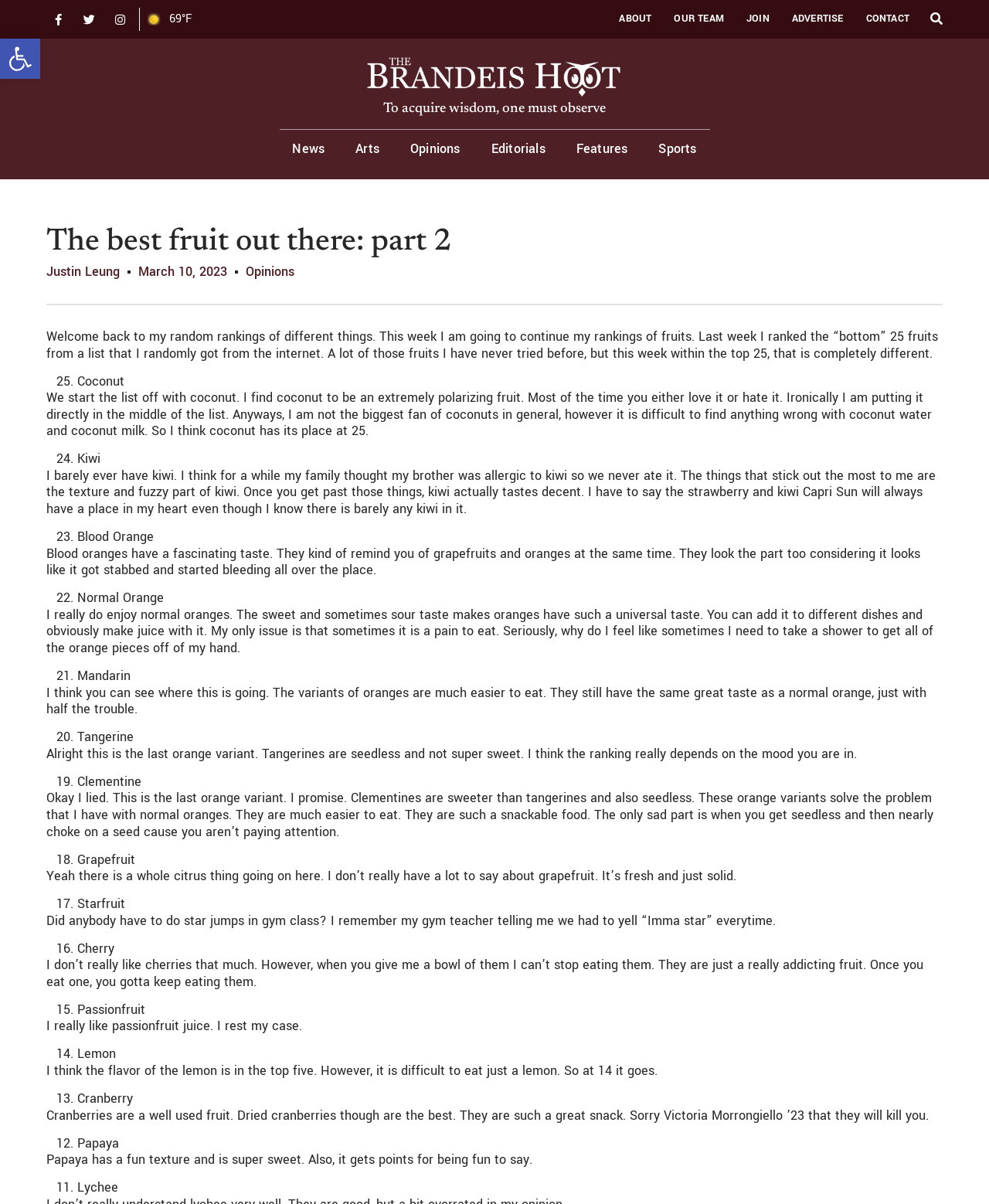What is the category of the article?
Provide a thorough and detailed answer to the question.

I found the category of the article by looking at the link 'Opinions' which is located above the heading 'The best fruit out there: part 2', indicating that the article belongs to the opinions category.